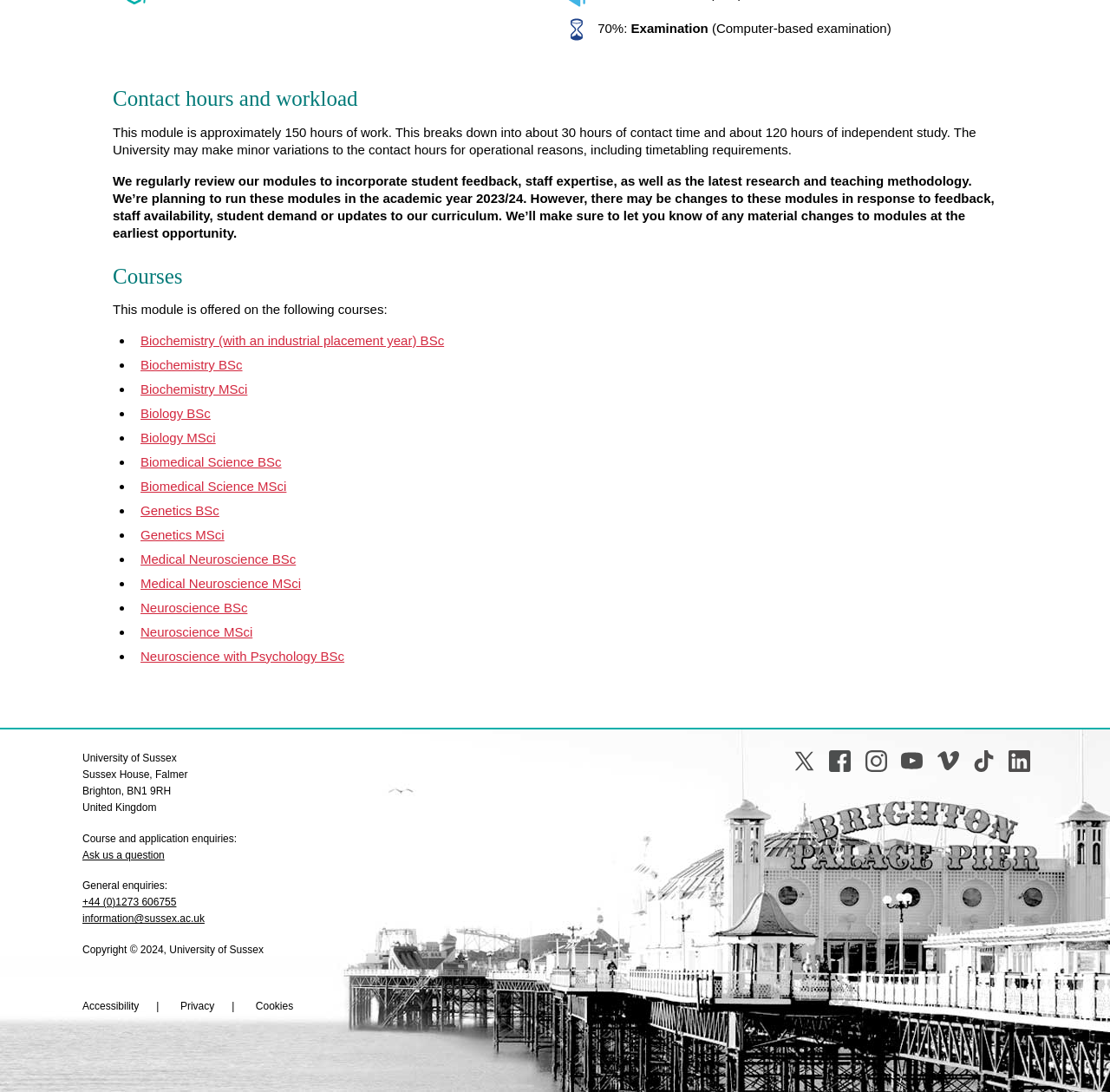Please respond to the question with a concise word or phrase:
What is the contact time for this module?

30 hours